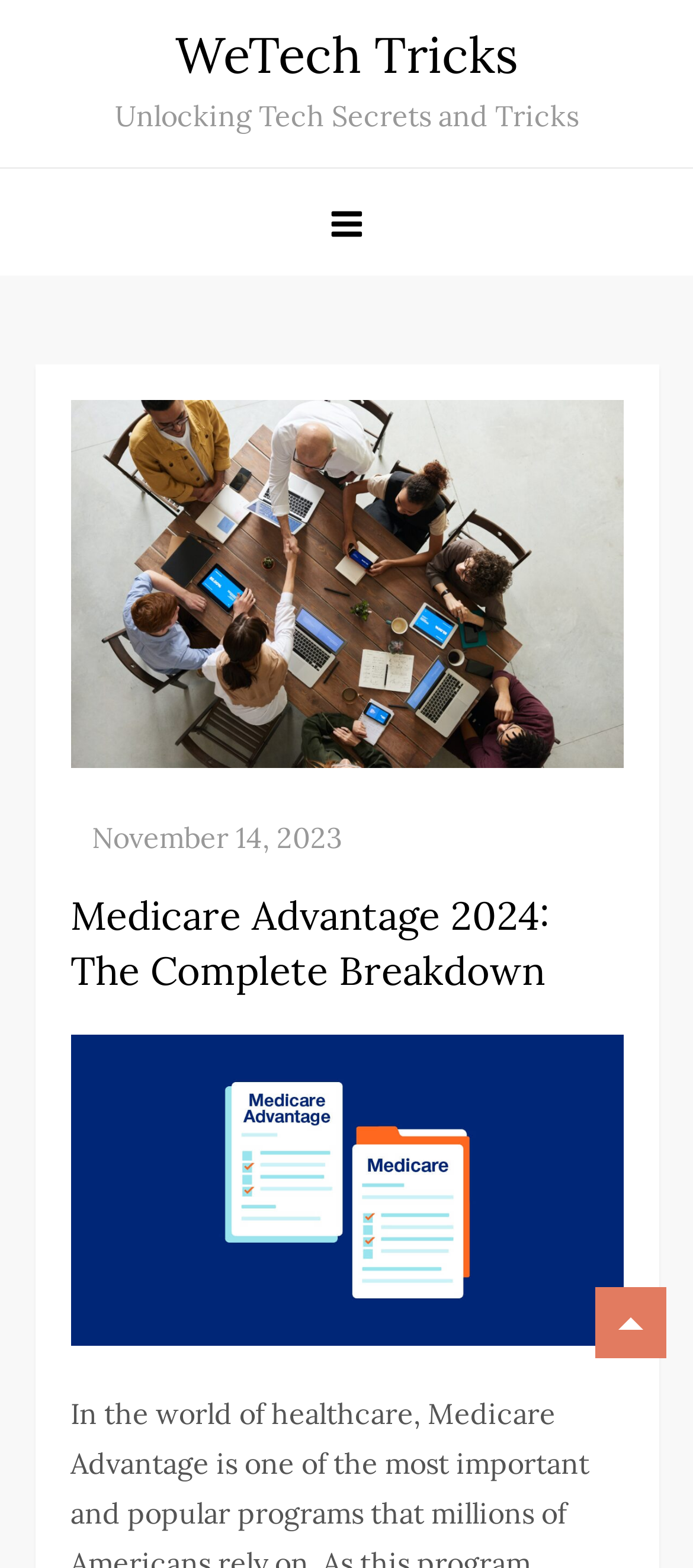Give a one-word or one-phrase response to the question: 
How many links are there at the bottom of the webpage?

1